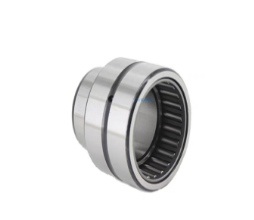Give a thorough explanation of the elements present in the image.

The image depicts a heavy-duty needle roller bearing, specifically the NA69 RNA69 type. This precision-engineered component features a robust cylindrical design with a series of needle rollers housed within a smooth outer shell. The bearing is constructed from high-quality materials to ensure durability and performance, making it suitable for applications requiring high load capacity and minimal radial space. Ideal for industrial machinery, automotive applications, and heavy-duty equipment, this bearing minimizes friction and enhances operational efficiency. The design signifies its capability to withstand rigorous operational conditions while maintaining stability and performance.